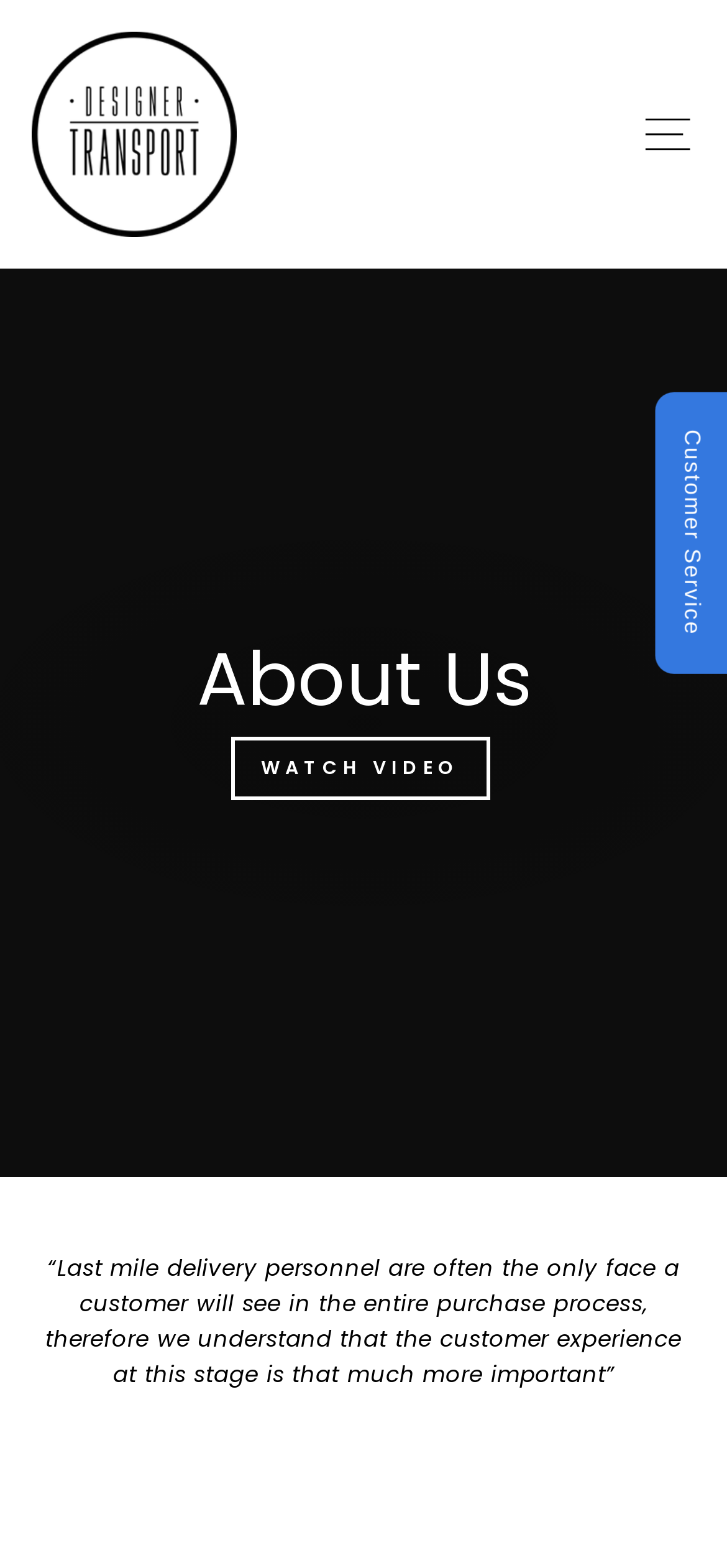Answer succinctly with a single word or phrase:
What is the link below the main heading?

WATCH VIDEO